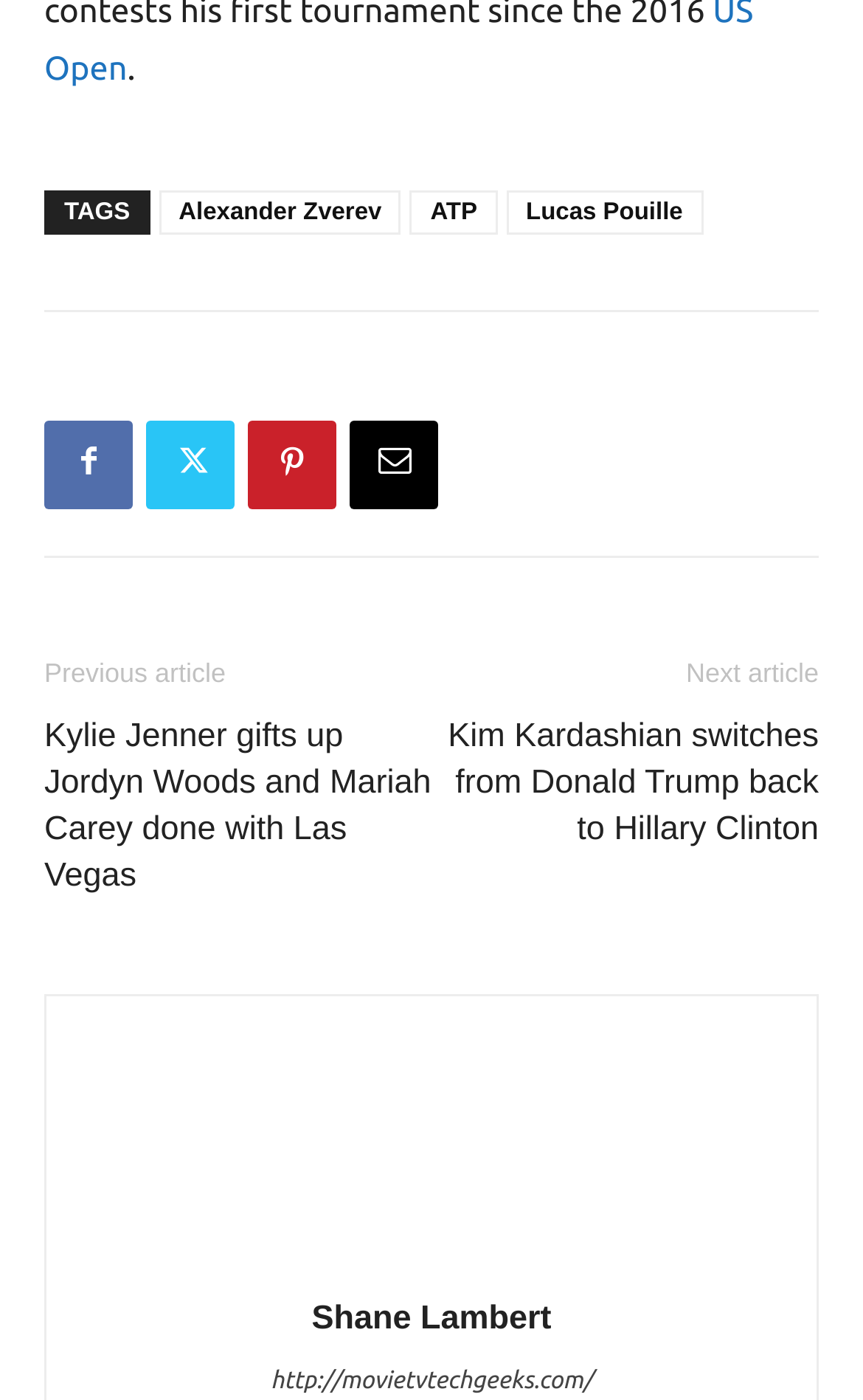Please answer the following question using a single word or phrase: 
What is the text of the first link?

Alexander Zverev